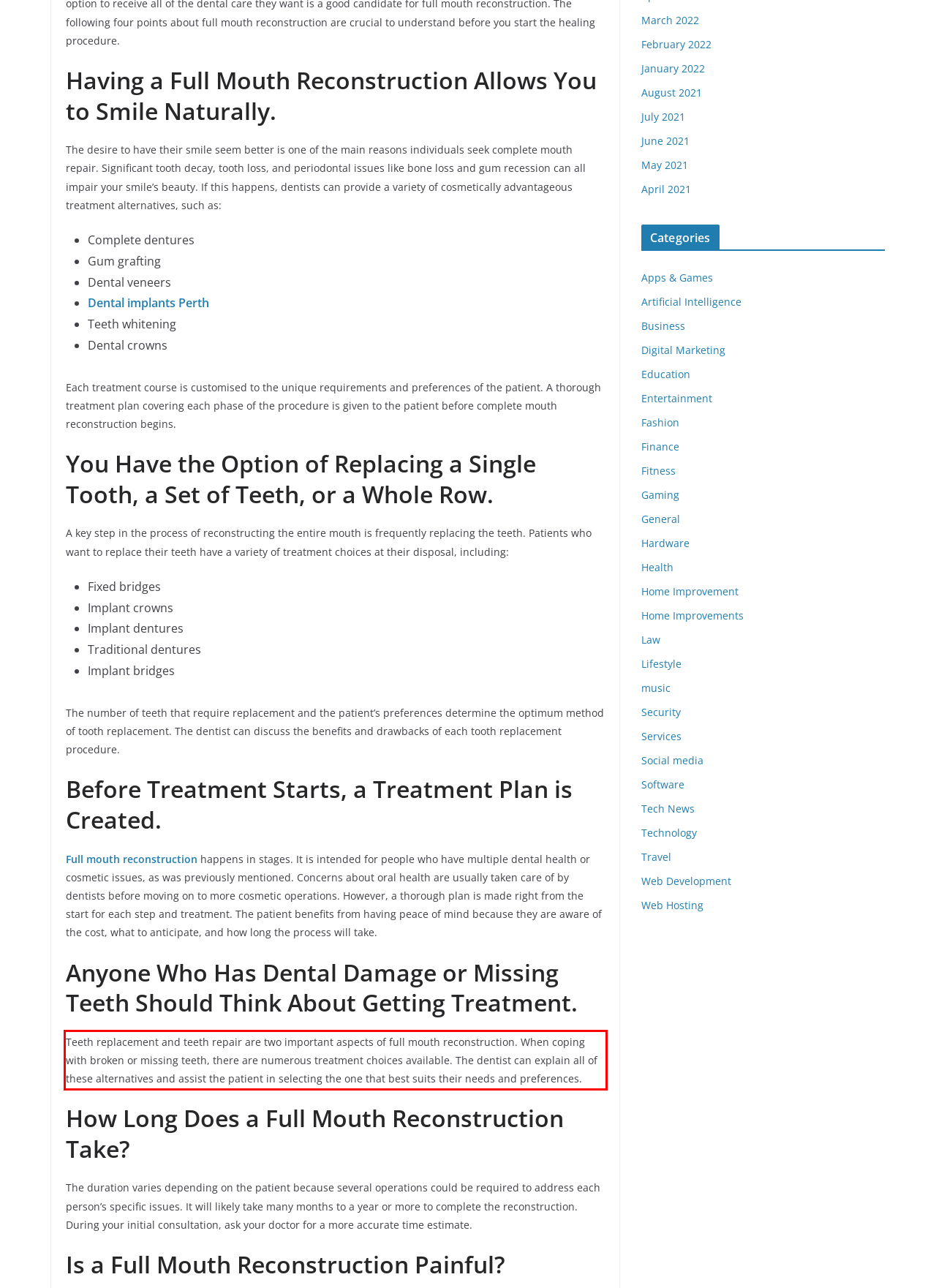You have a screenshot of a webpage where a UI element is enclosed in a red rectangle. Perform OCR to capture the text inside this red rectangle.

Teeth replacement and teeth repair are two important aspects of full mouth reconstruction. When coping with broken or missing teeth, there are numerous treatment choices available. The dentist can explain all of these alternatives and assist the patient in selecting the one that best suits their needs and preferences.